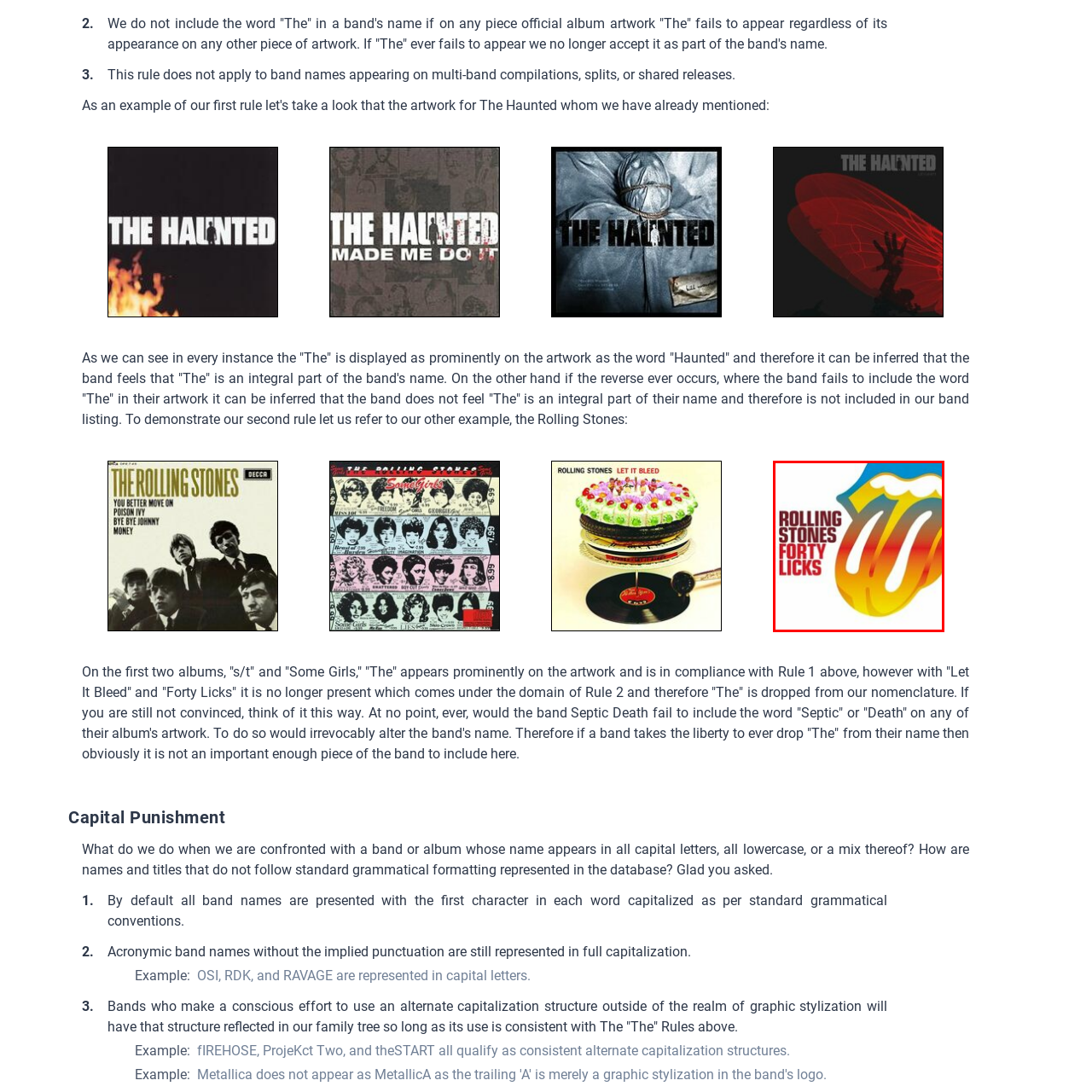Concentrate on the image area surrounded by the red border and answer the following question comprehensively: What is the title of the album showcased in the image?

The question asks about the title of the album showcased in the image. The caption explicitly states that the image is the album cover of 'Forty Licks' by The Rolling Stones, which makes 'Forty Licks' the correct answer.